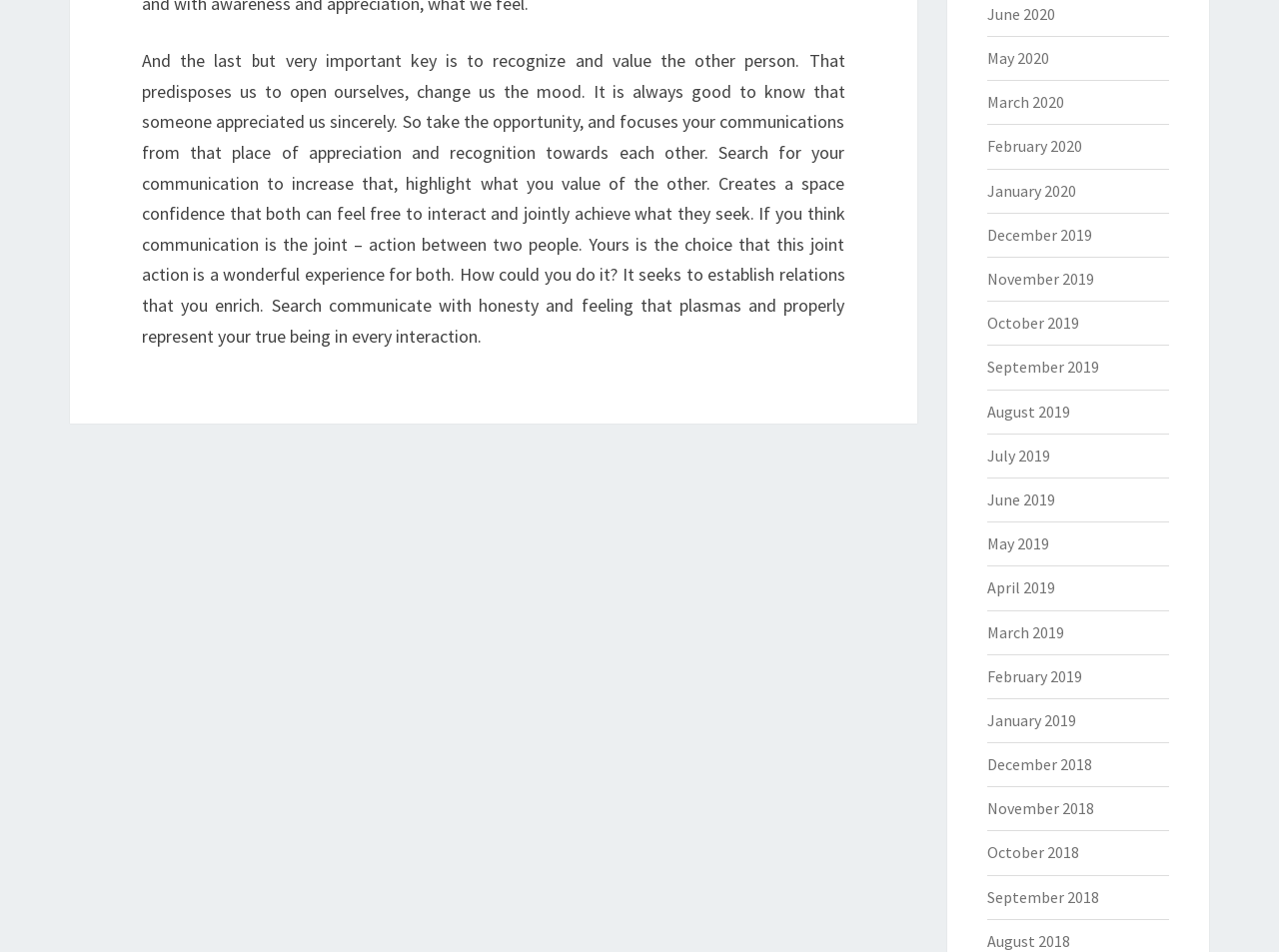For the following element description, predict the bounding box coordinates in the format (top-left x, top-left y, bottom-right x, bottom-right y). All values should be floating point numbers between 0 and 1. Description: School sessions

None